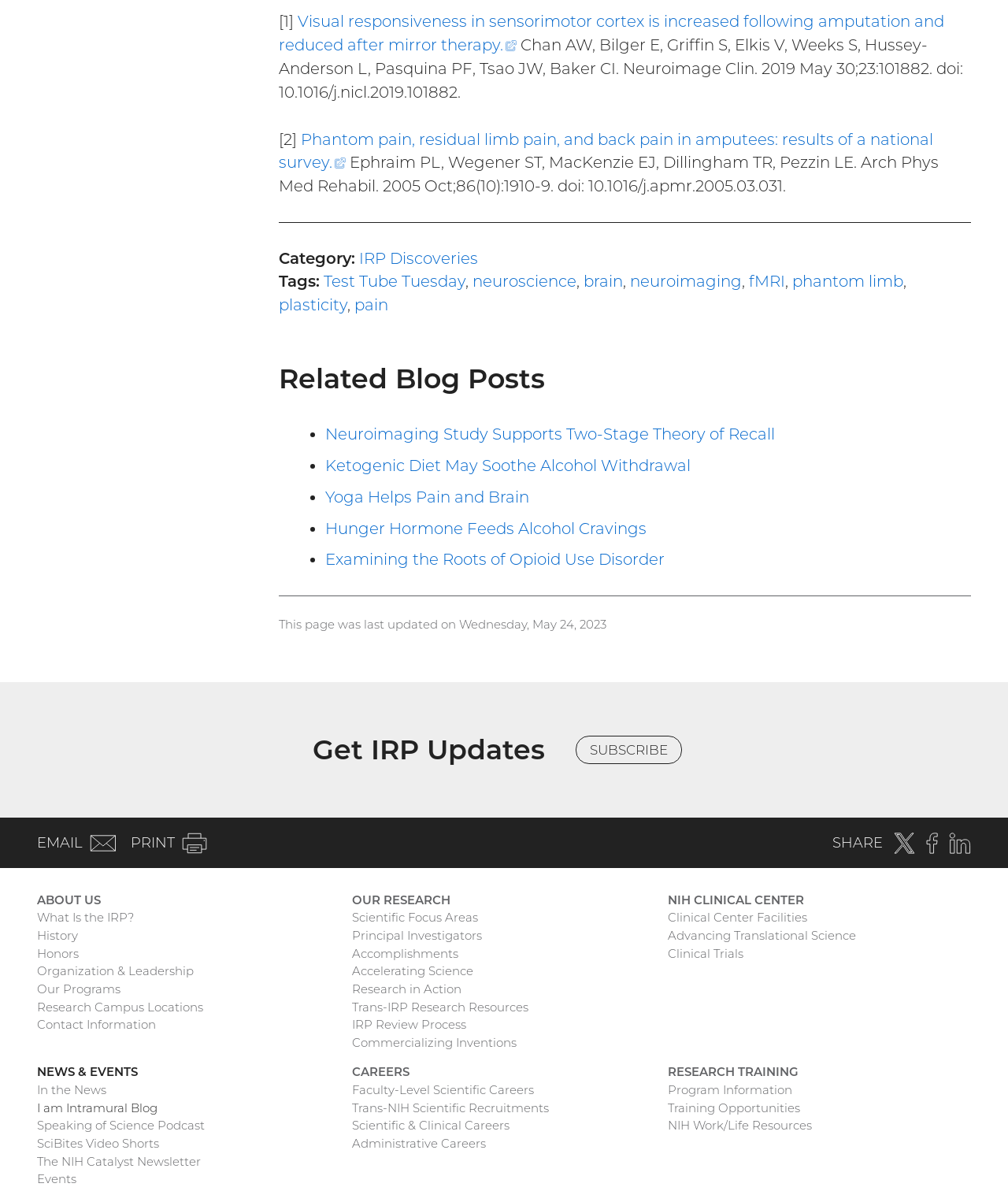Refer to the screenshot and give an in-depth answer to this question: How many main navigation items are there?

I counted the number of main navigation items, which are 'ABOUT US', 'OUR RESEARCH', 'NIH CLINICAL CENTER', 'NEWS & EVENTS', 'CAREERS', and 'RESEARCH TRAINING'.